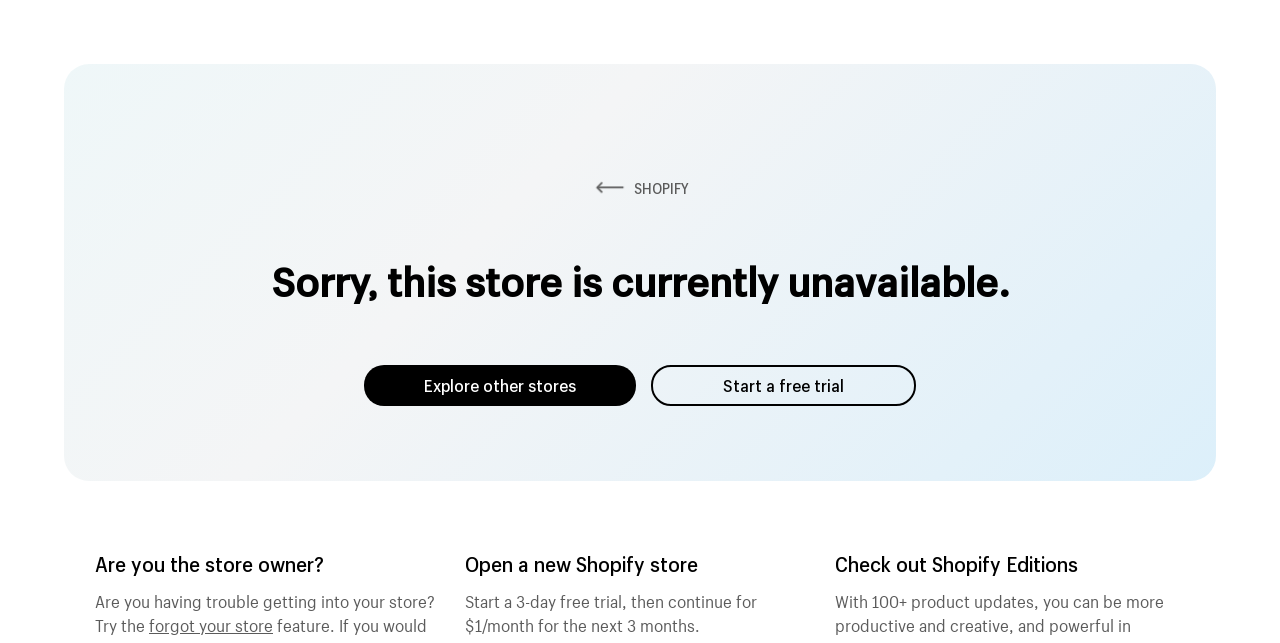Return the bounding box coordinates of the UI element that corresponds to this description: "Start a free trial". The coordinates must be given as four float numbers in the range of 0 and 1, [left, top, right, bottom].

[0.509, 0.567, 0.716, 0.631]